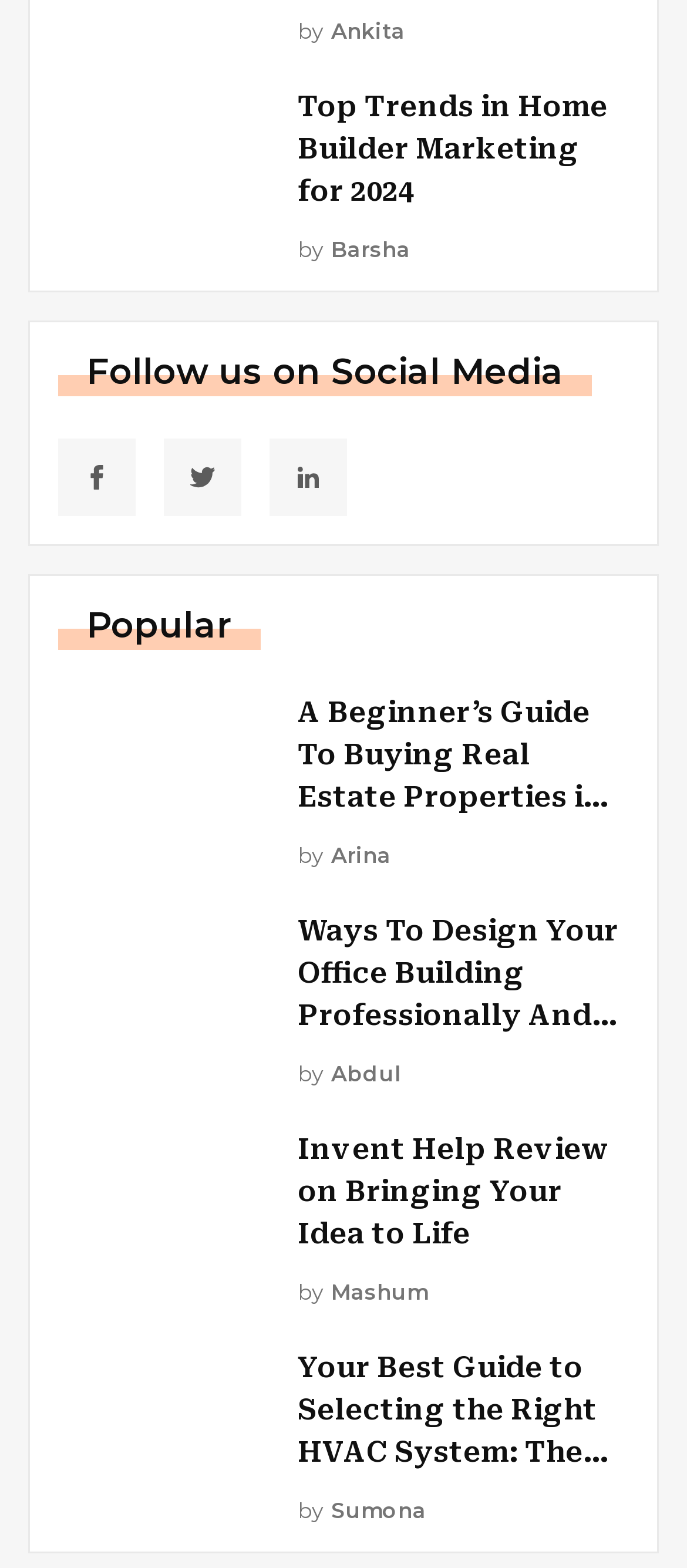Find the bounding box coordinates of the area to click in order to follow the instruction: "Click on the link to learn about Top Trends in Home Builder Marketing for 2024".

[0.433, 0.055, 0.915, 0.136]